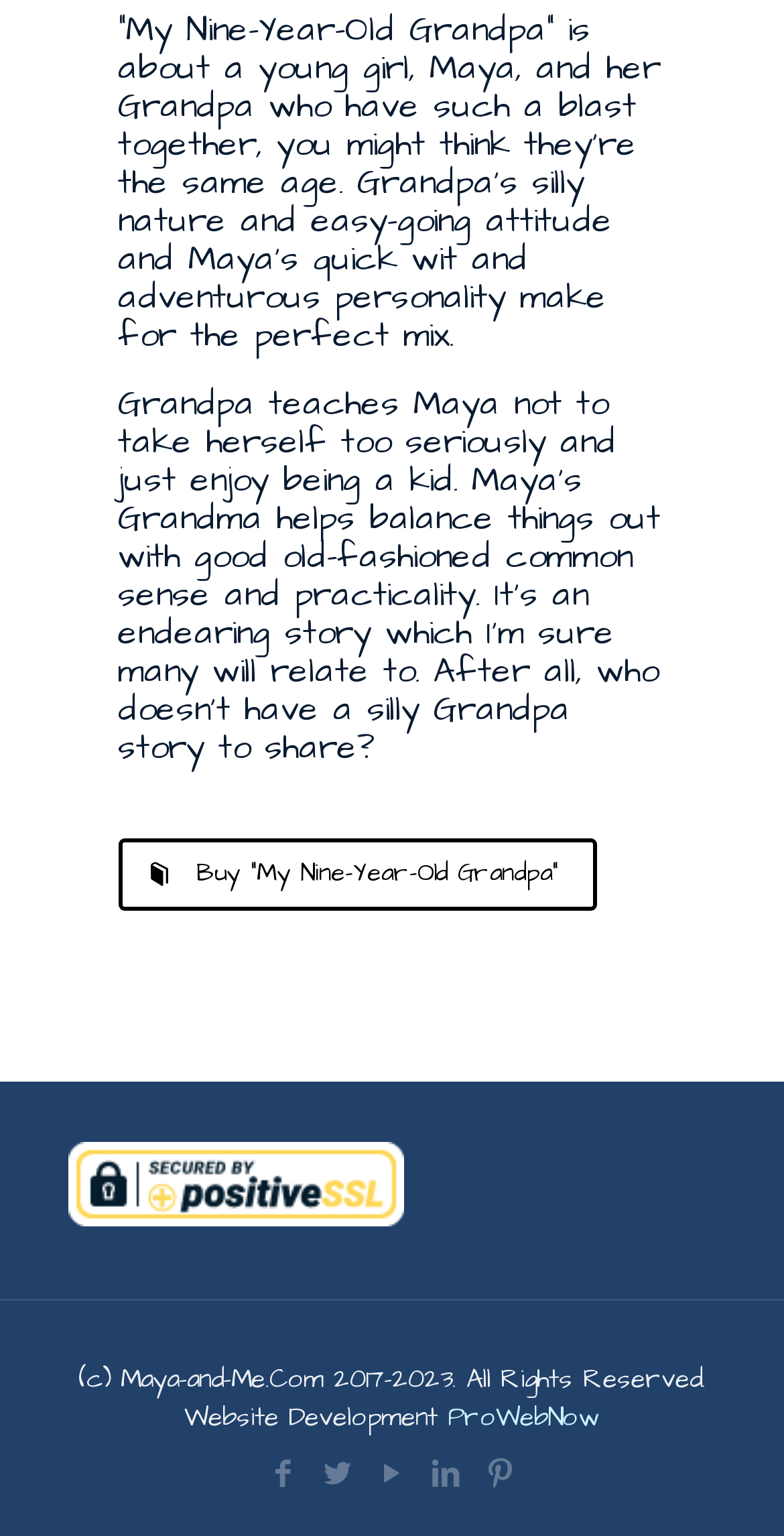Provide the bounding box coordinates, formatted as (top-left x, top-left y, bottom-right x, bottom-right y), with all values being floating point numbers between 0 and 1. Identify the bounding box of the UI element that matches the description: title="Twitter"

[0.404, 0.947, 0.458, 0.974]